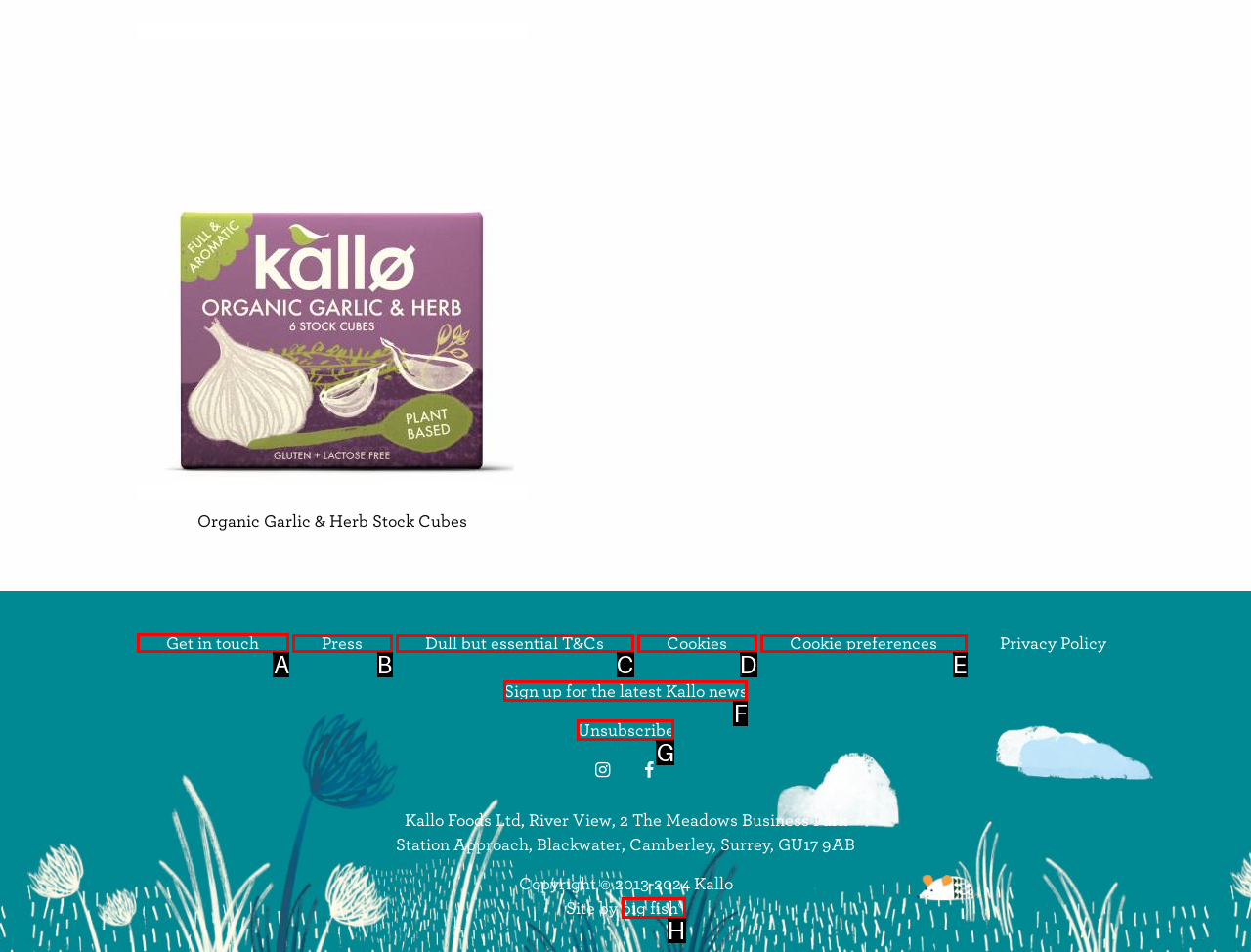Select the correct UI element to click for this task: Get in touch.
Answer using the letter from the provided options.

A